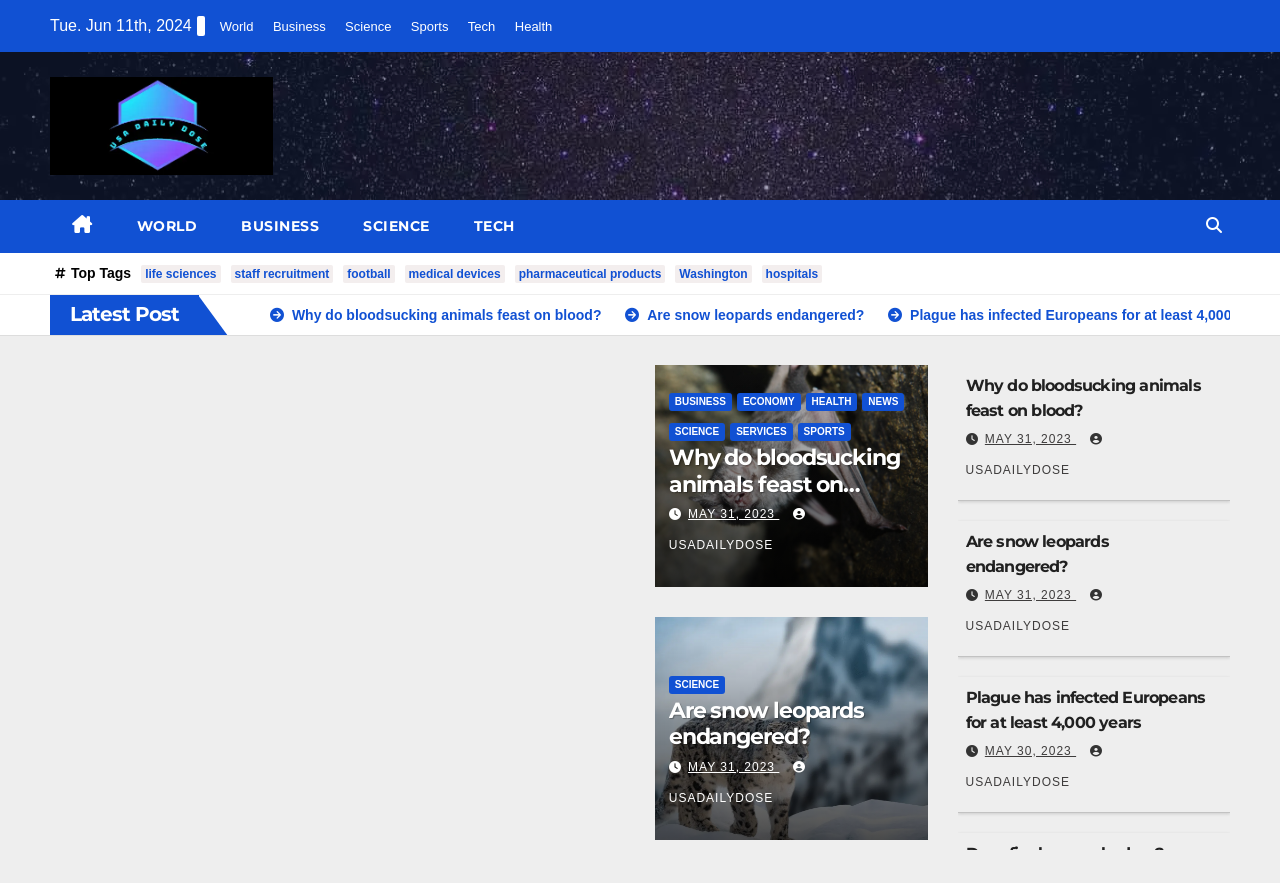Please identify the bounding box coordinates of the element that needs to be clicked to perform the following instruction: "Click on the 'Why do bloodsucking animals feast on blood?' article".

[0.195, 0.347, 0.473, 0.365]